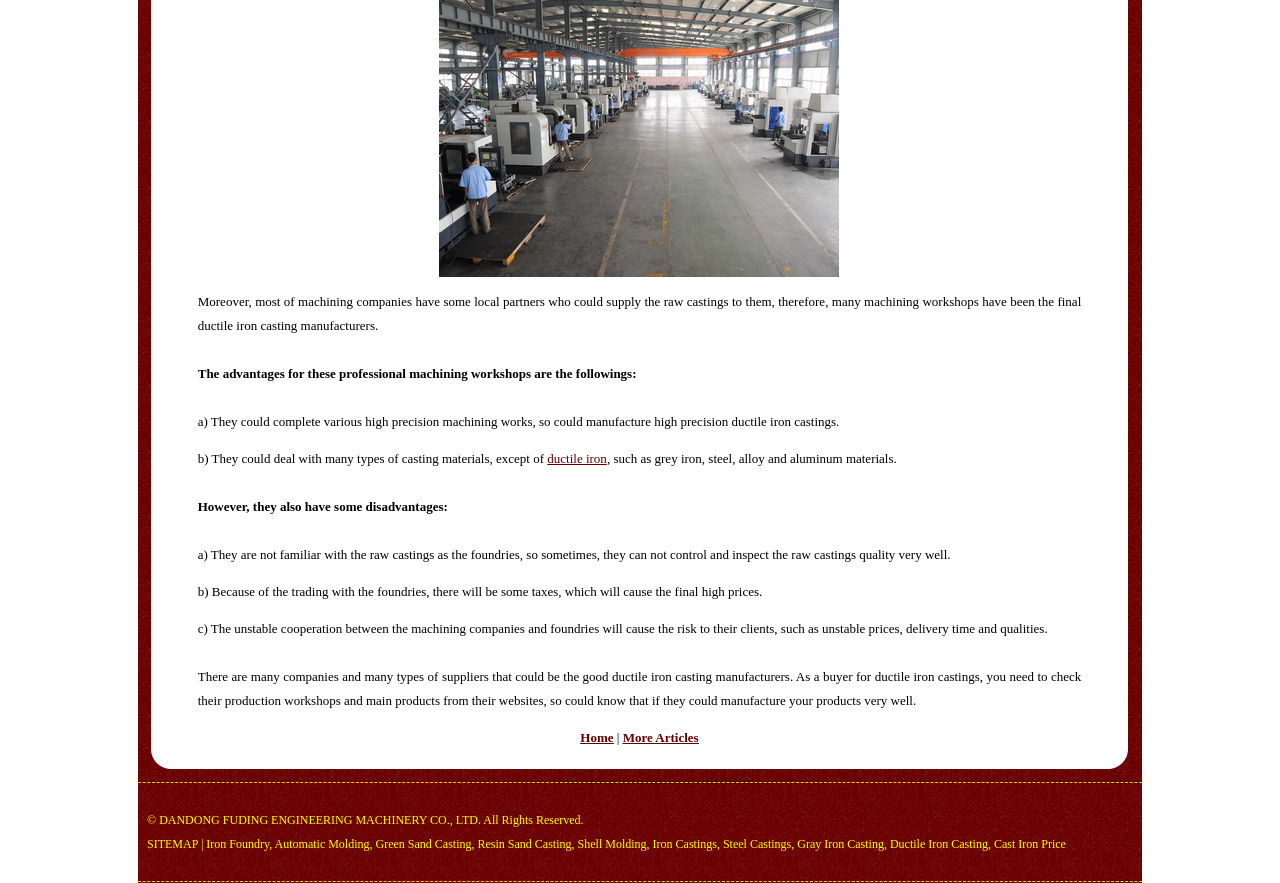Locate the bounding box coordinates of the element you need to click to accomplish the task described by this instruction: "learn about ductile iron casting".

[0.695, 0.948, 0.772, 0.964]